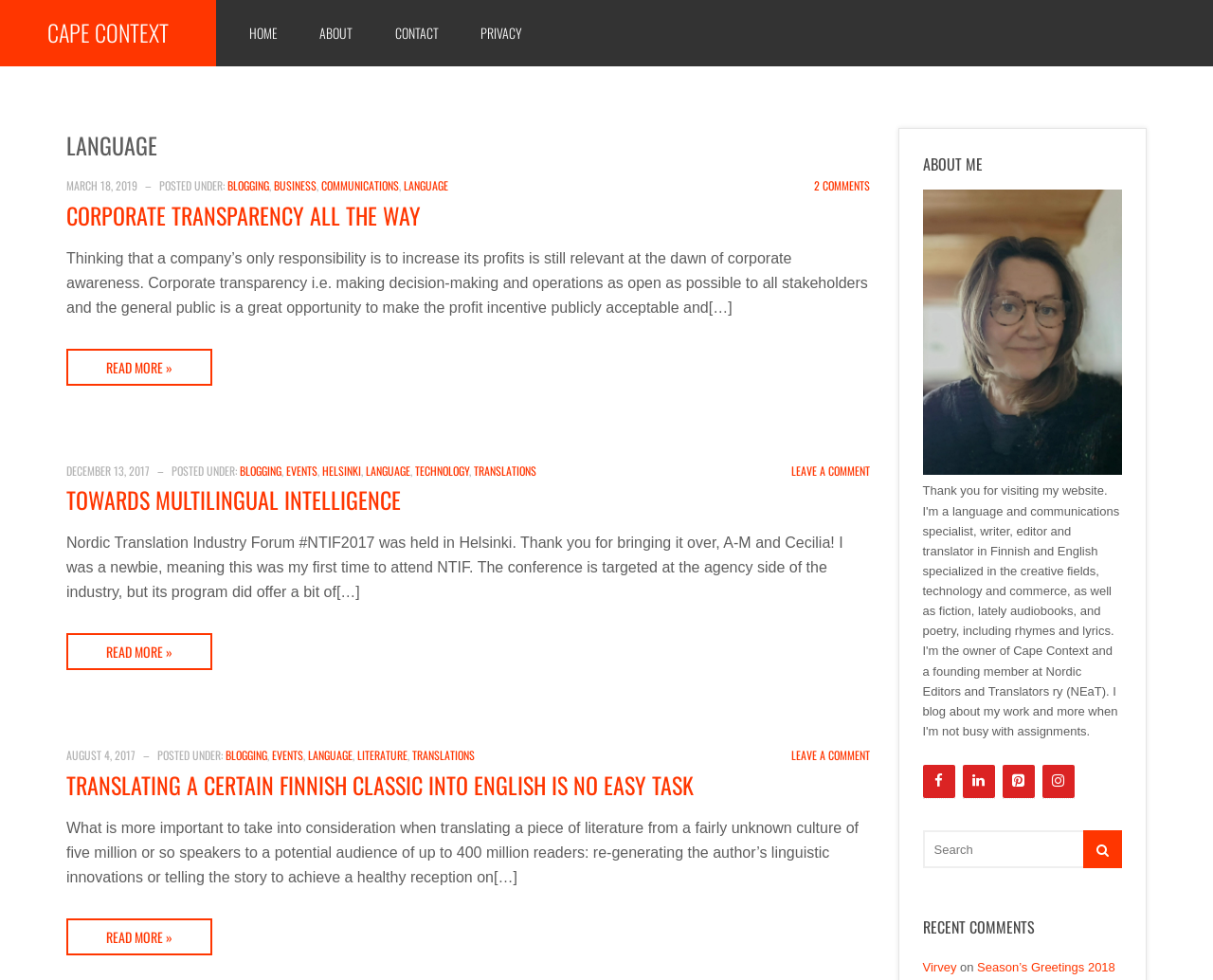Please identify the bounding box coordinates of the clickable element to fulfill the following instruction: "Read more about 'CORPORATE TRANSPARENCY ALL THE WAY'". The coordinates should be four float numbers between 0 and 1, i.e., [left, top, right, bottom].

[0.055, 0.355, 0.175, 0.393]